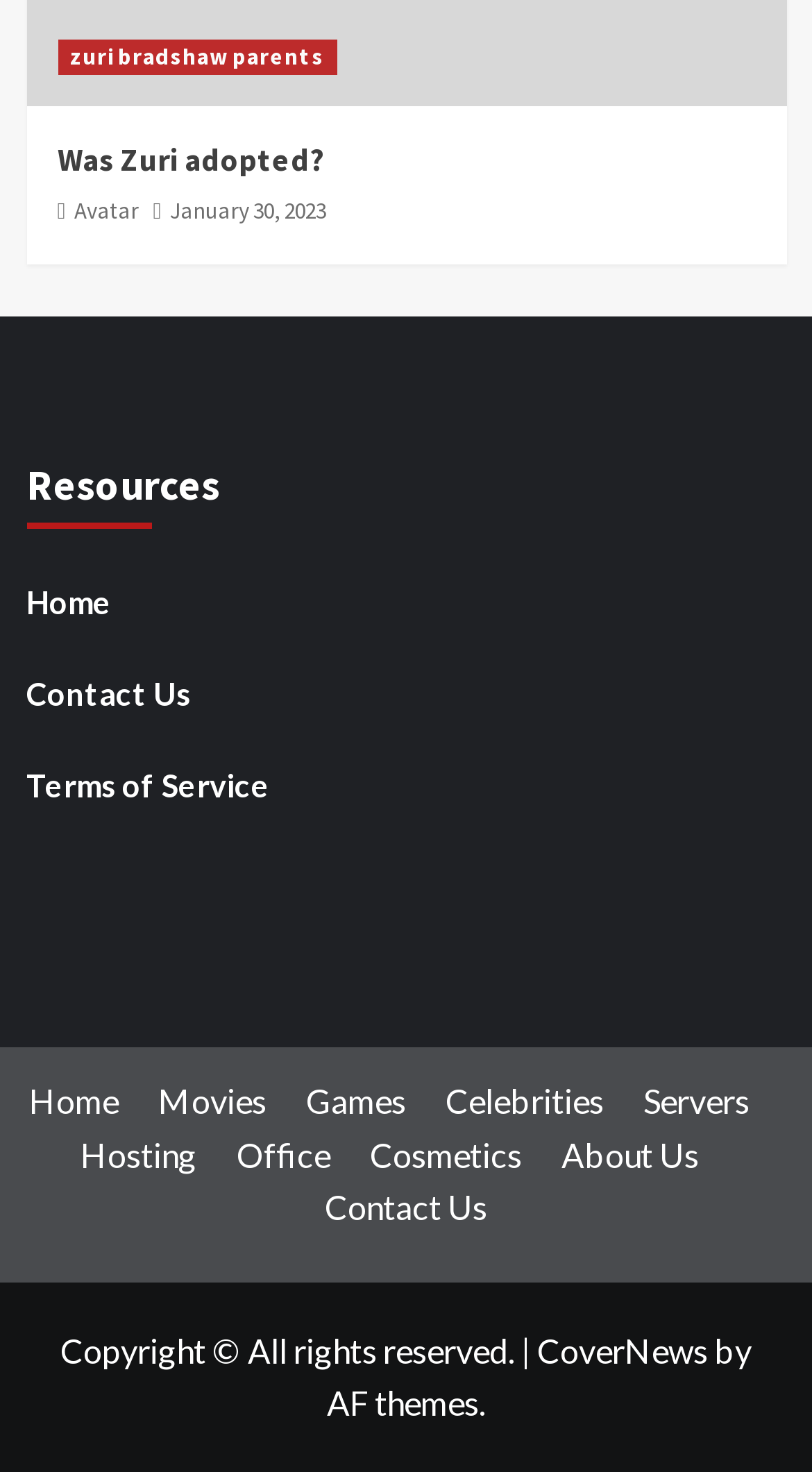Please mark the bounding box coordinates of the area that should be clicked to carry out the instruction: "View related post USCIS Offices to Re-open".

None